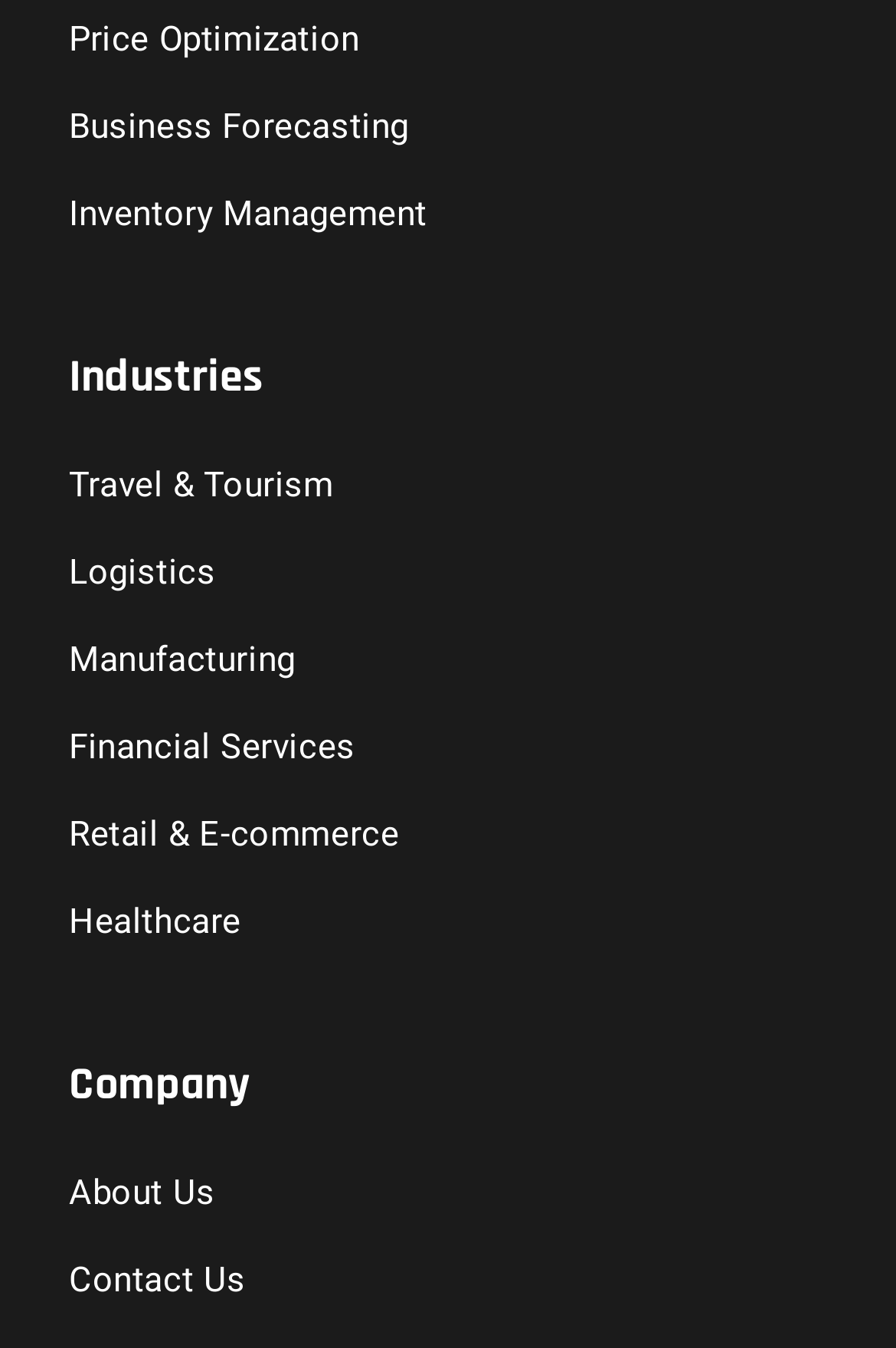Locate the bounding box coordinates of the element that should be clicked to fulfill the instruction: "View Industries".

[0.077, 0.253, 0.295, 0.307]